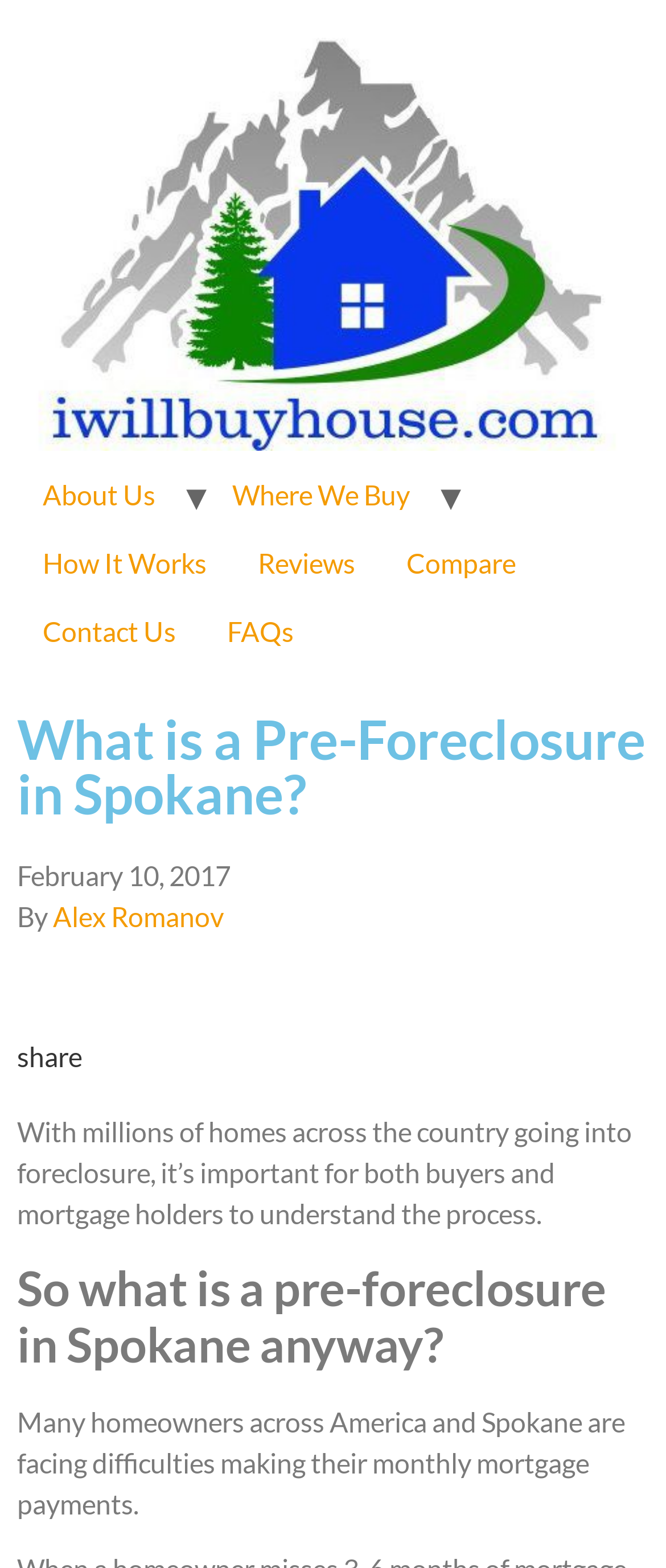Given the element description: "How It Works", predict the bounding box coordinates of this UI element. The coordinates must be four float numbers between 0 and 1, given as [left, top, right, bottom].

[0.026, 0.338, 0.349, 0.381]